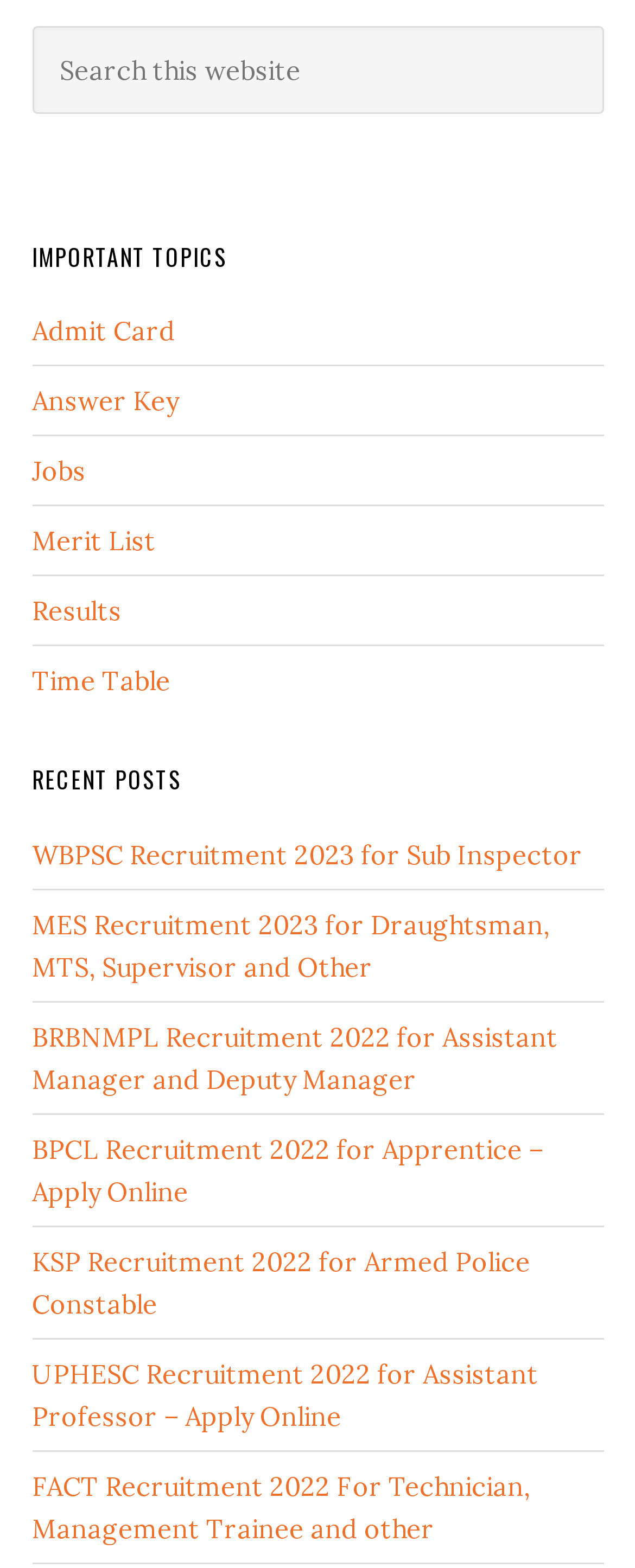Examine the screenshot and answer the question in as much detail as possible: How many recent posts are listed on the webpage?

The webpage has a section titled 'RECENT POSTS' which lists 7 links, including 'WBPSC Recruitment 2023 for Sub Inspector', 'MES Recruitment 2023 for Draughtsman, MTS, Supervisor and Other', and so on.